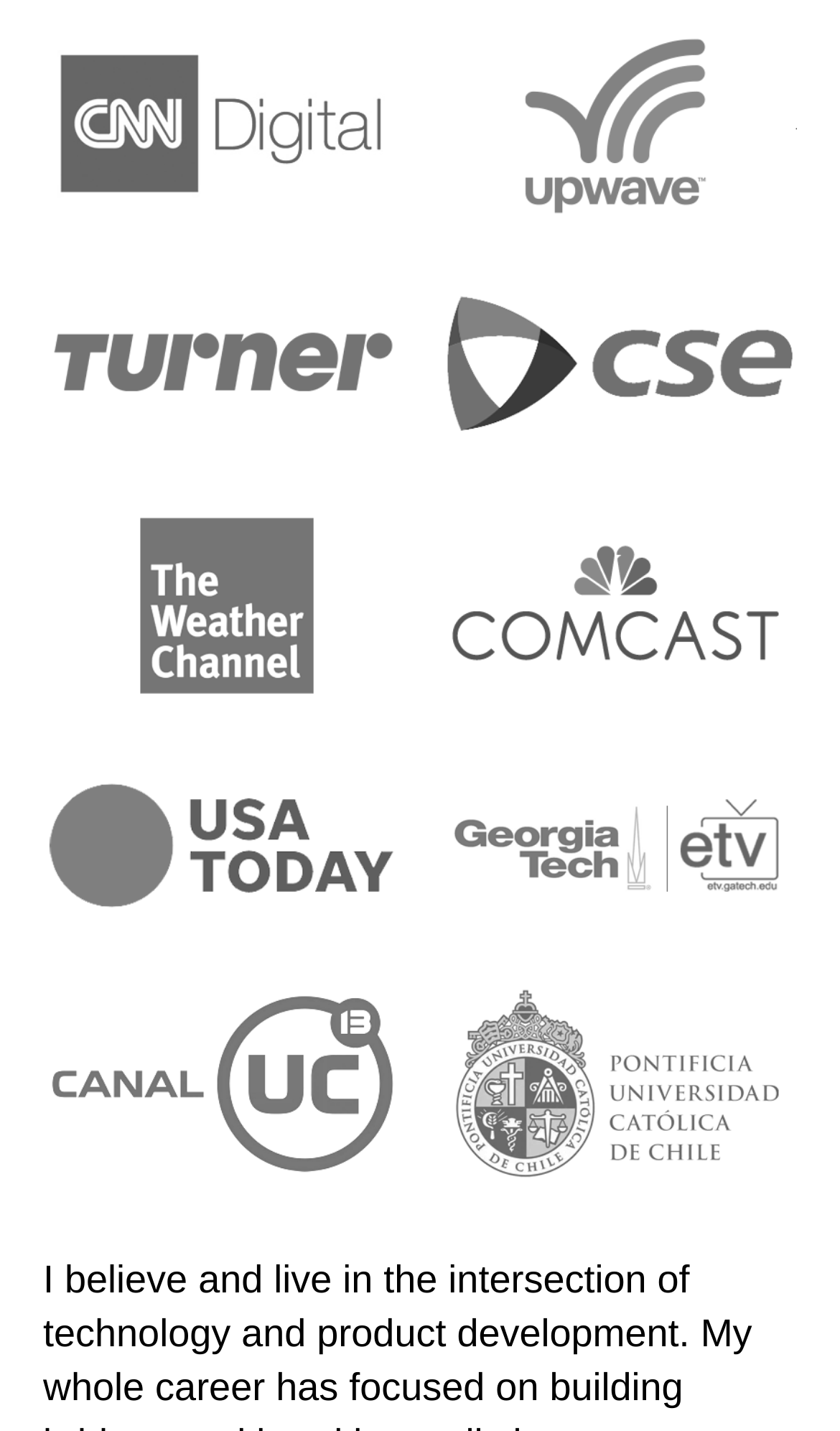Kindly determine the bounding box coordinates for the area that needs to be clicked to execute this instruction: "go to the USA website".

[0.051, 0.52, 0.477, 0.661]